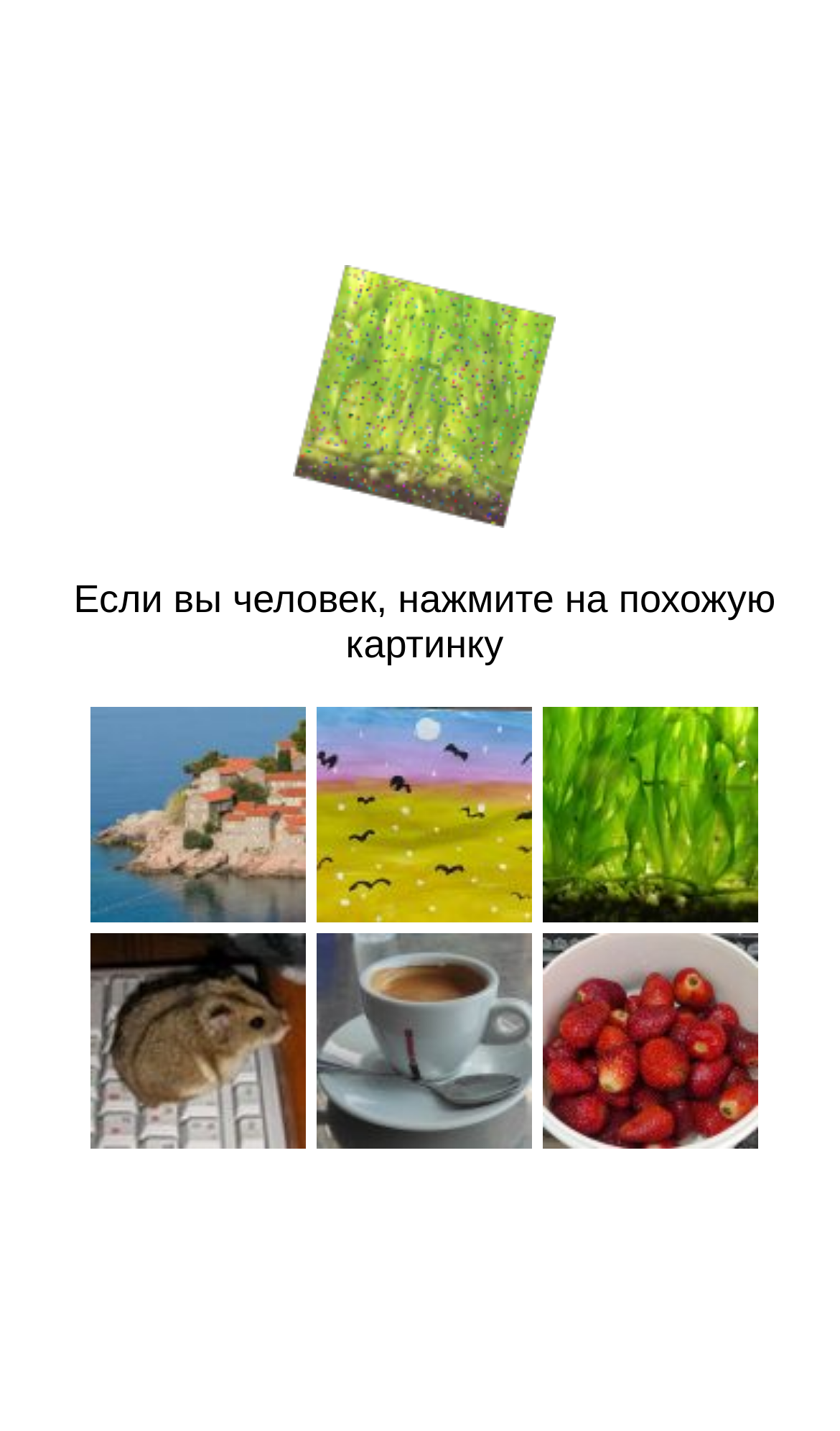How are the images arranged on the webpage?
Based on the image, answer the question in a detailed manner.

The images on the webpage are arranged in two rows, with three images in each row. This can be determined by analyzing the y-coordinates of the bounding box coordinates of each image element.